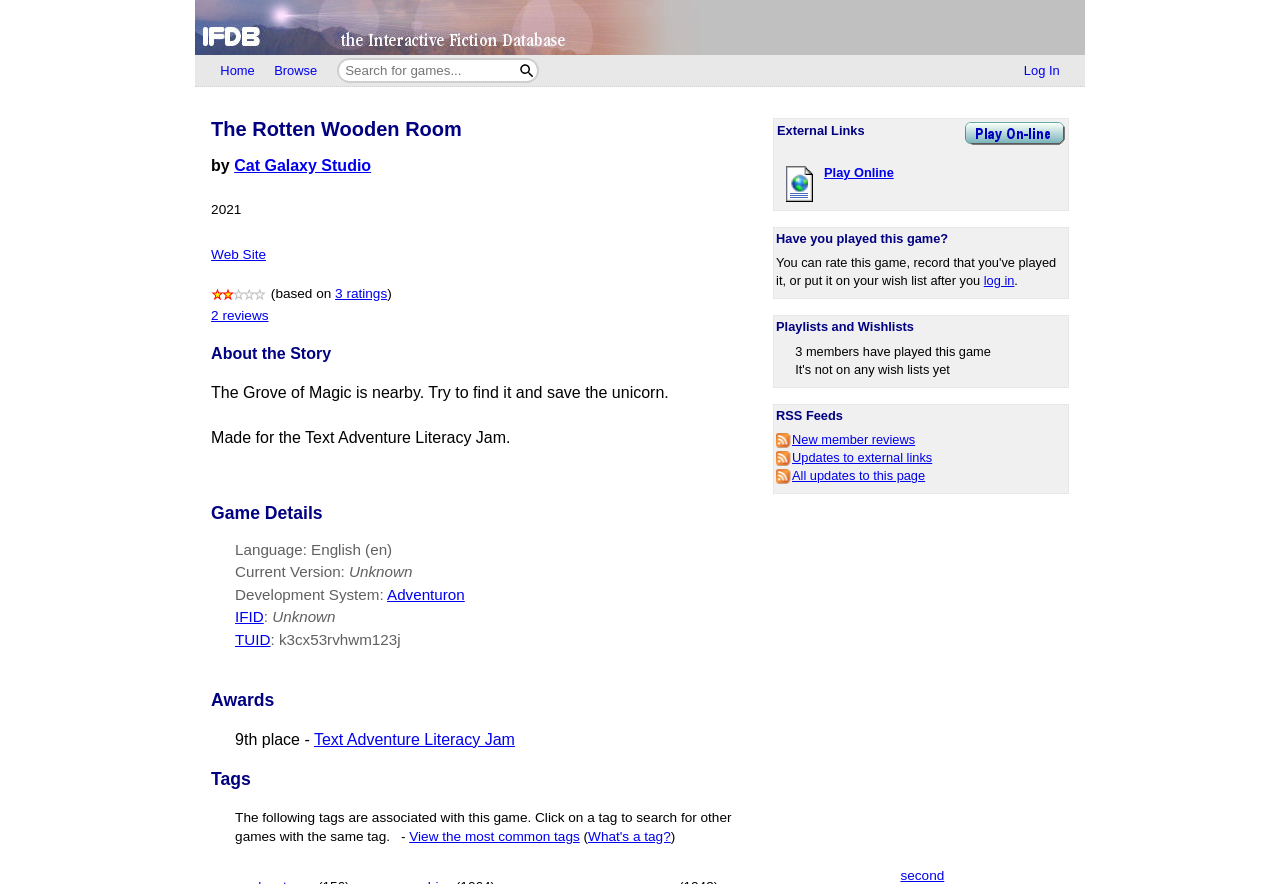Identify the bounding box of the UI component described as: "name="searchbar" placeholder="Search for games..."".

[0.264, 0.068, 0.403, 0.091]